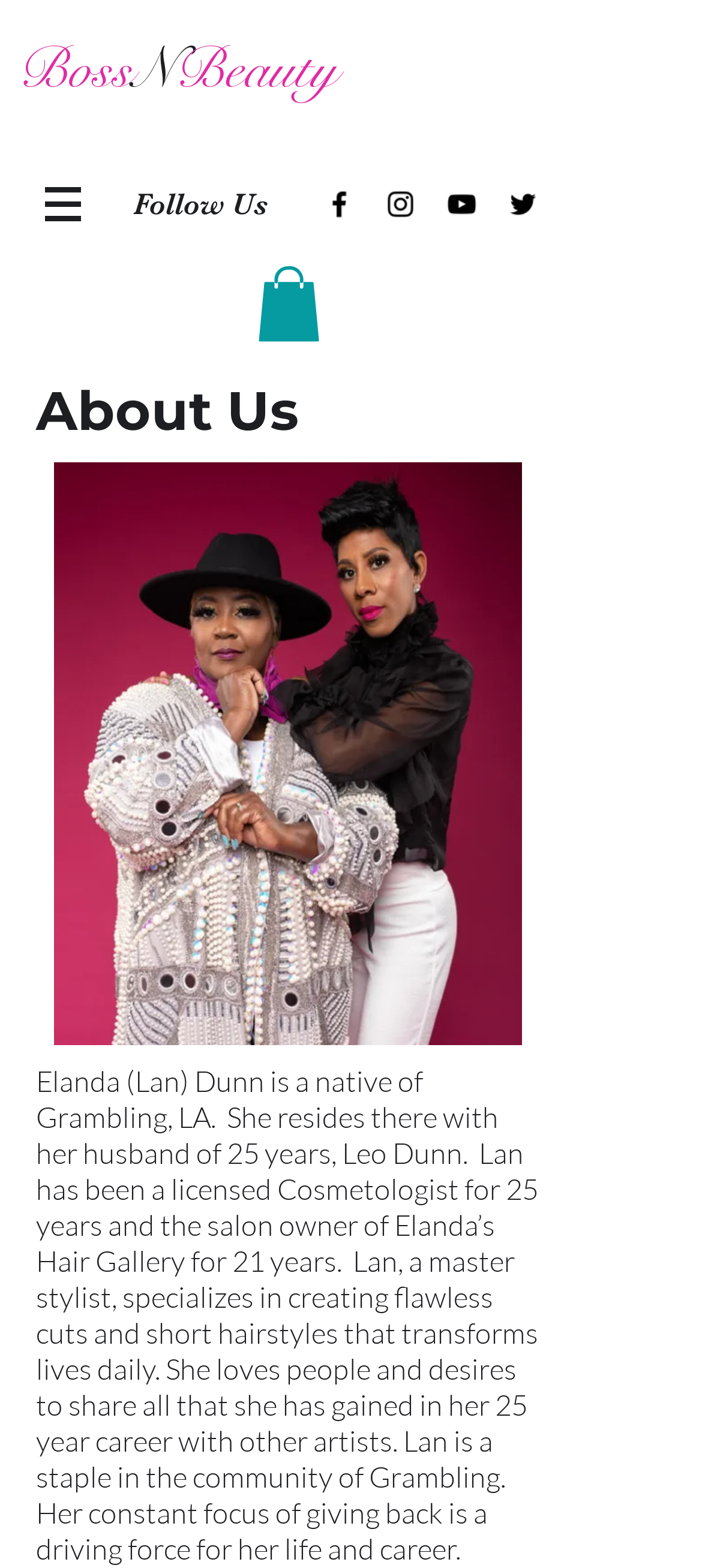Identify the bounding box for the UI element that is described as follows: "aria-label="Black YouTube Icon"".

[0.633, 0.119, 0.682, 0.141]